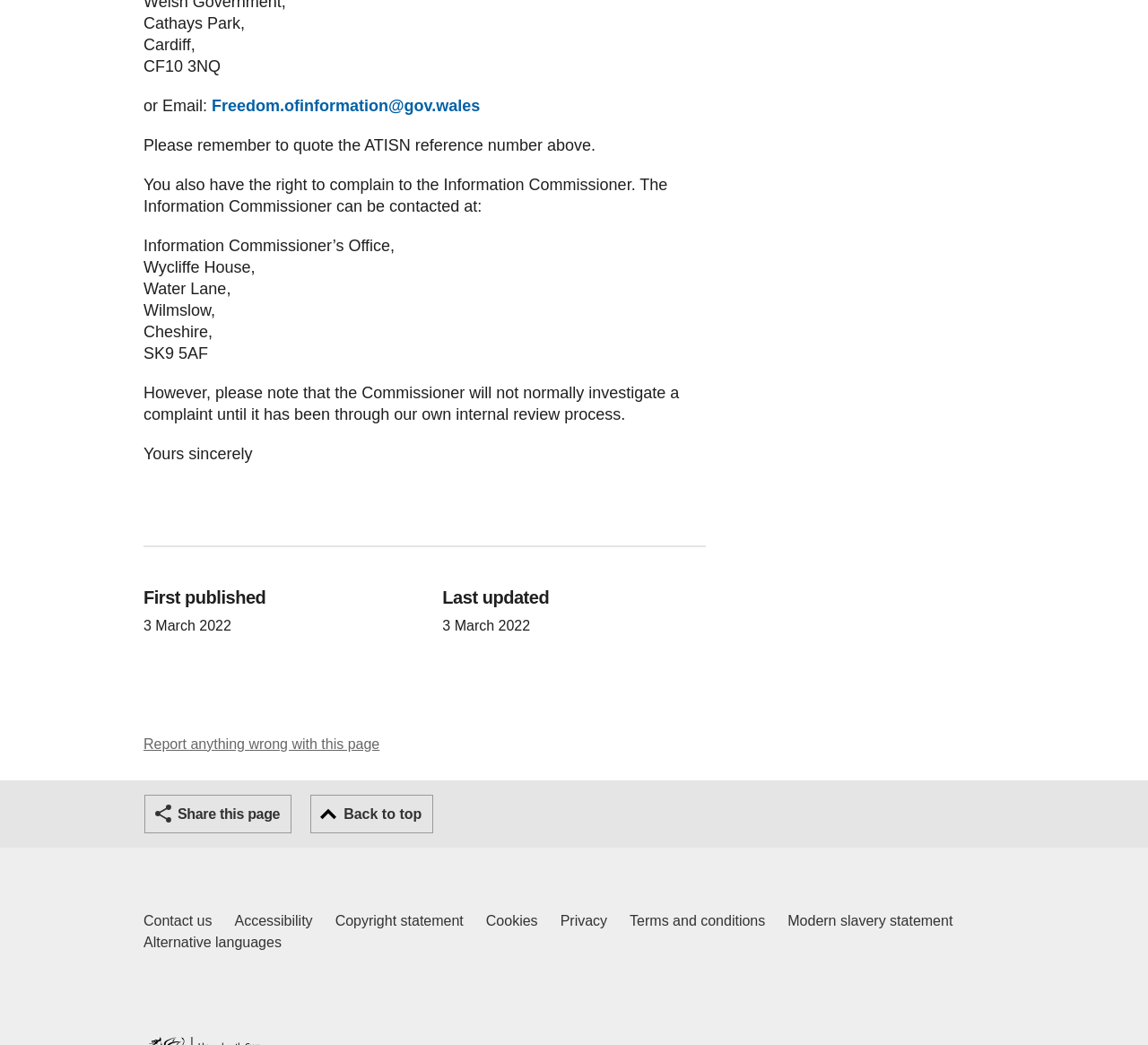What is the address of the Welsh Government?
Based on the visual, give a brief answer using one word or a short phrase.

Cathays Park, Cardiff, CF10 3NQ